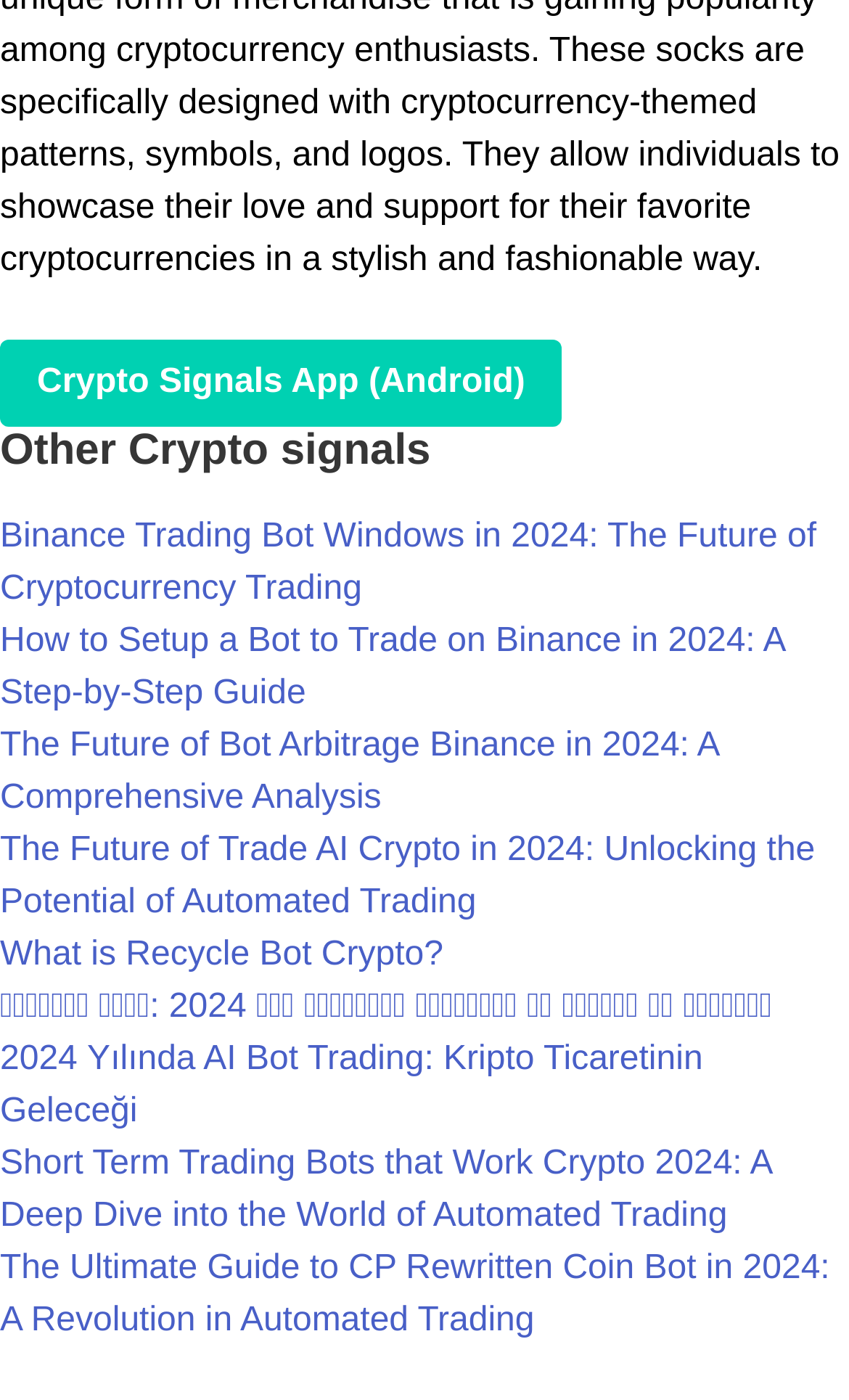Given the description: "Crypto Signals App (Android)", determine the bounding box coordinates of the UI element. The coordinates should be formatted as four float numbers between 0 and 1, [left, top, right, bottom].

[0.0, 0.243, 0.662, 0.305]